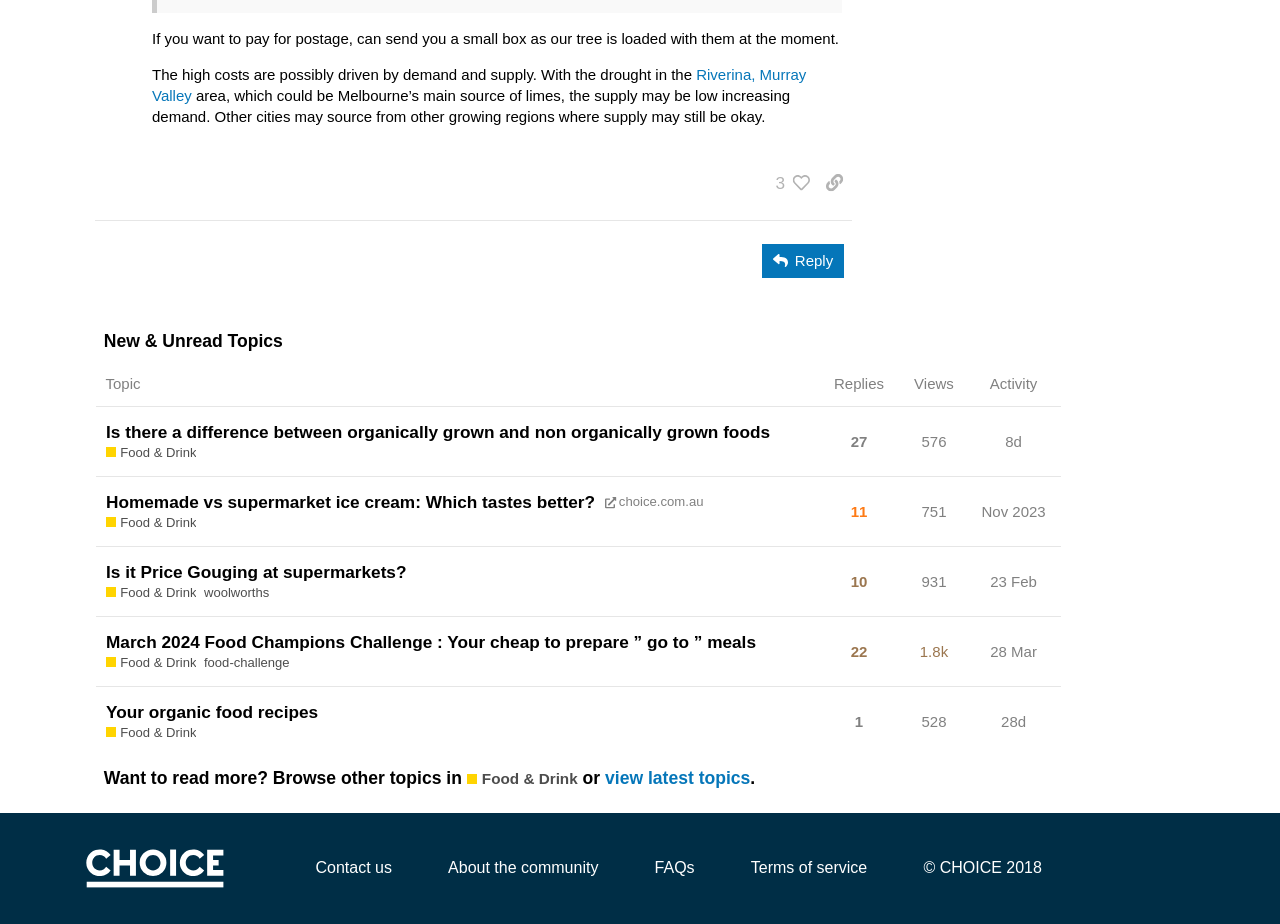Find the bounding box coordinates for the area that should be clicked to accomplish the instruction: "Click the 'Get started!' button".

None